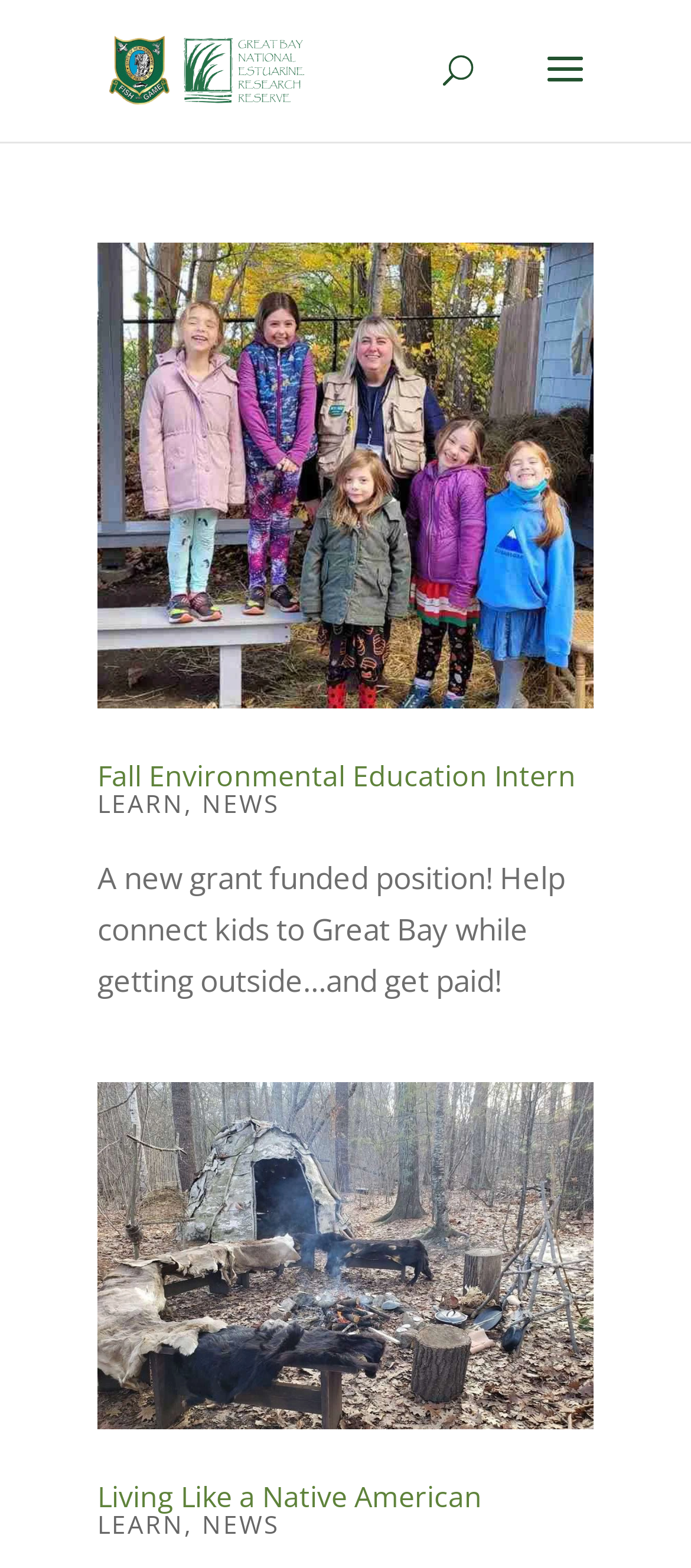Please identify the bounding box coordinates of the element that needs to be clicked to execute the following command: "learn about Living Like a Native American". Provide the bounding box using four float numbers between 0 and 1, formatted as [left, top, right, bottom].

[0.141, 0.69, 0.859, 0.912]